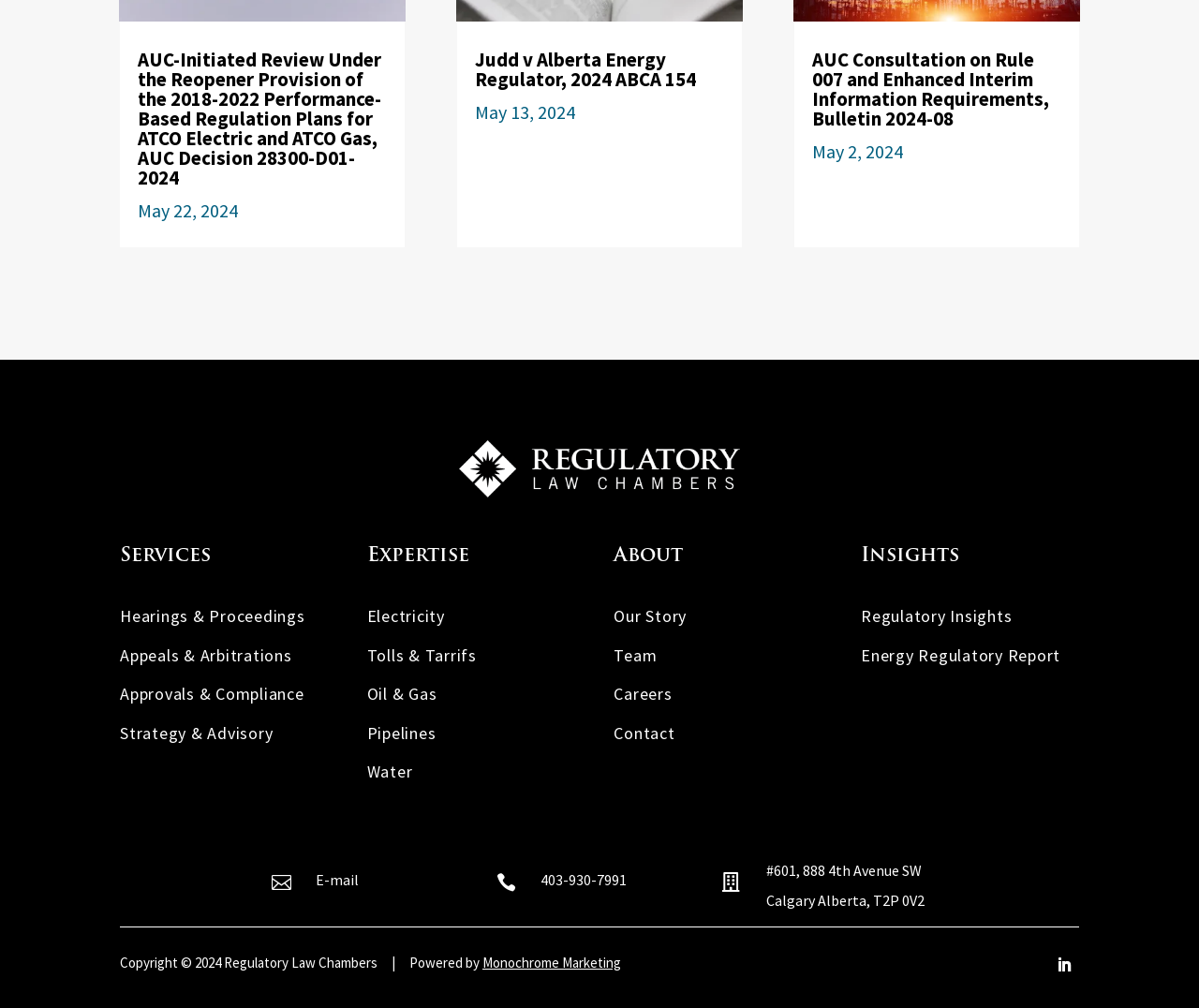Please determine the bounding box coordinates of the element's region to click for the following instruction: "Click the 'Contact' link".

[0.512, 0.716, 0.563, 0.737]